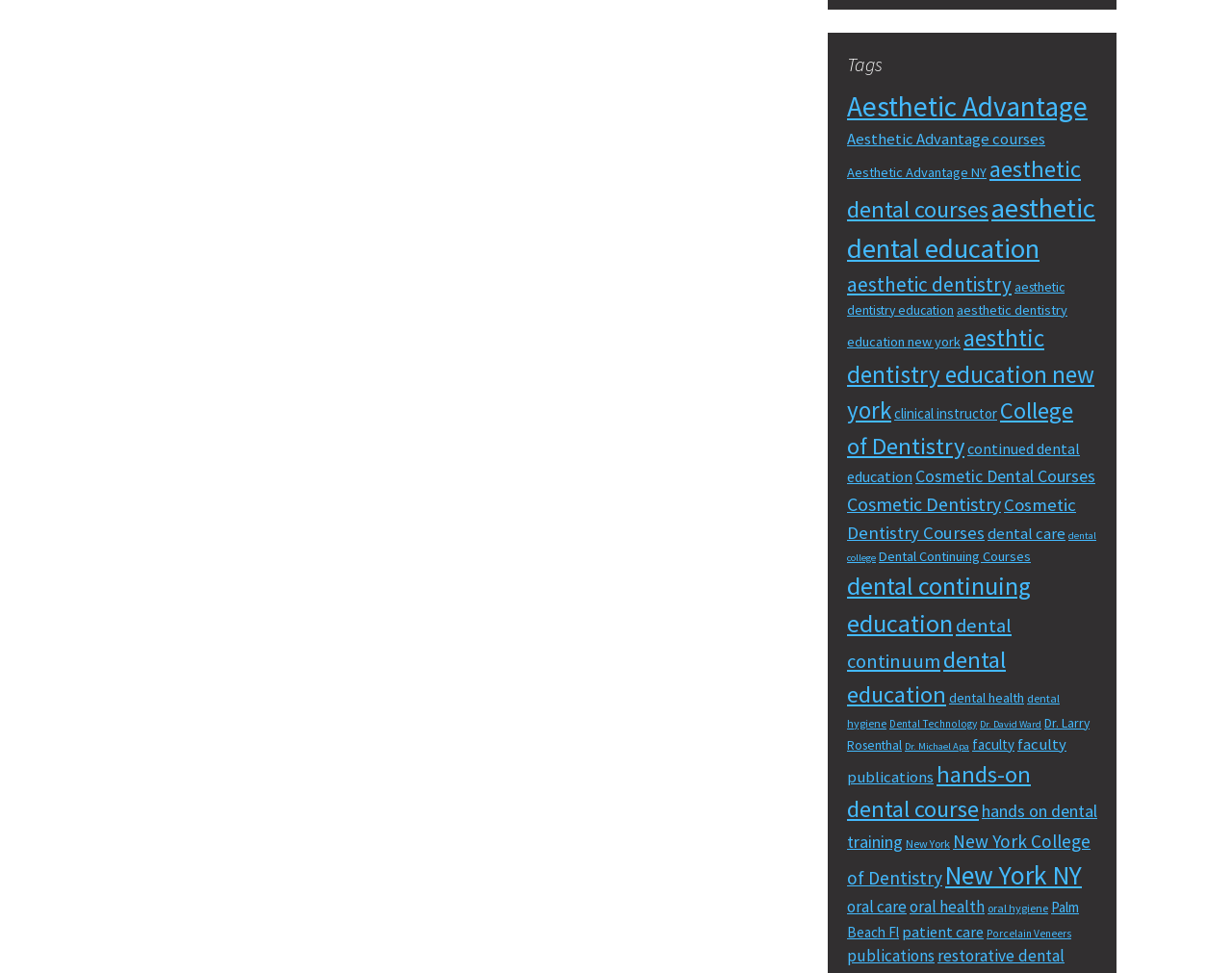What is the focus of the 'hands-on dental course'?
Please use the visual content to give a single word or phrase answer.

Dental training